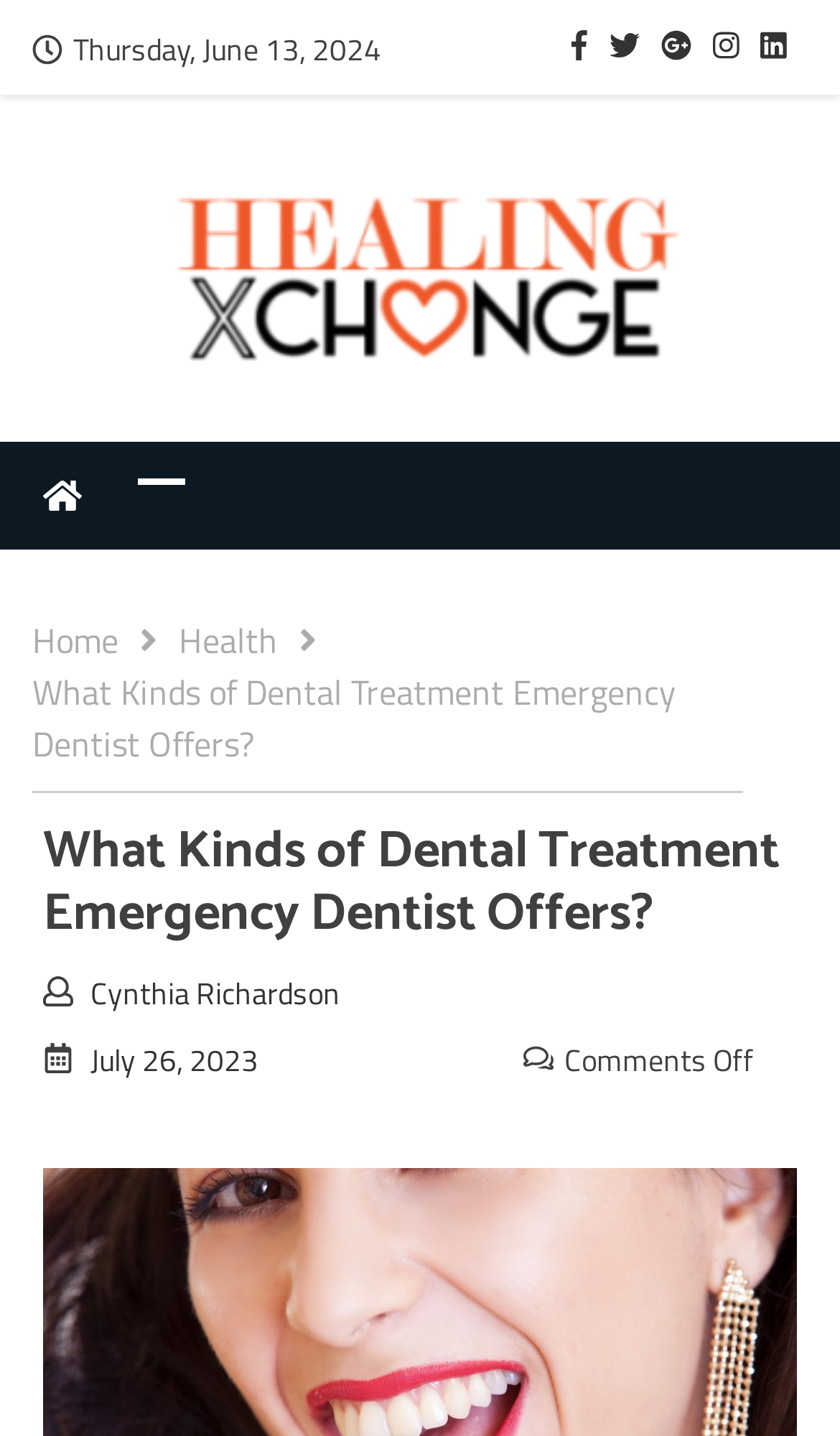What is the purpose of the website?
From the image, respond with a single word or phrase.

Dental treatment information